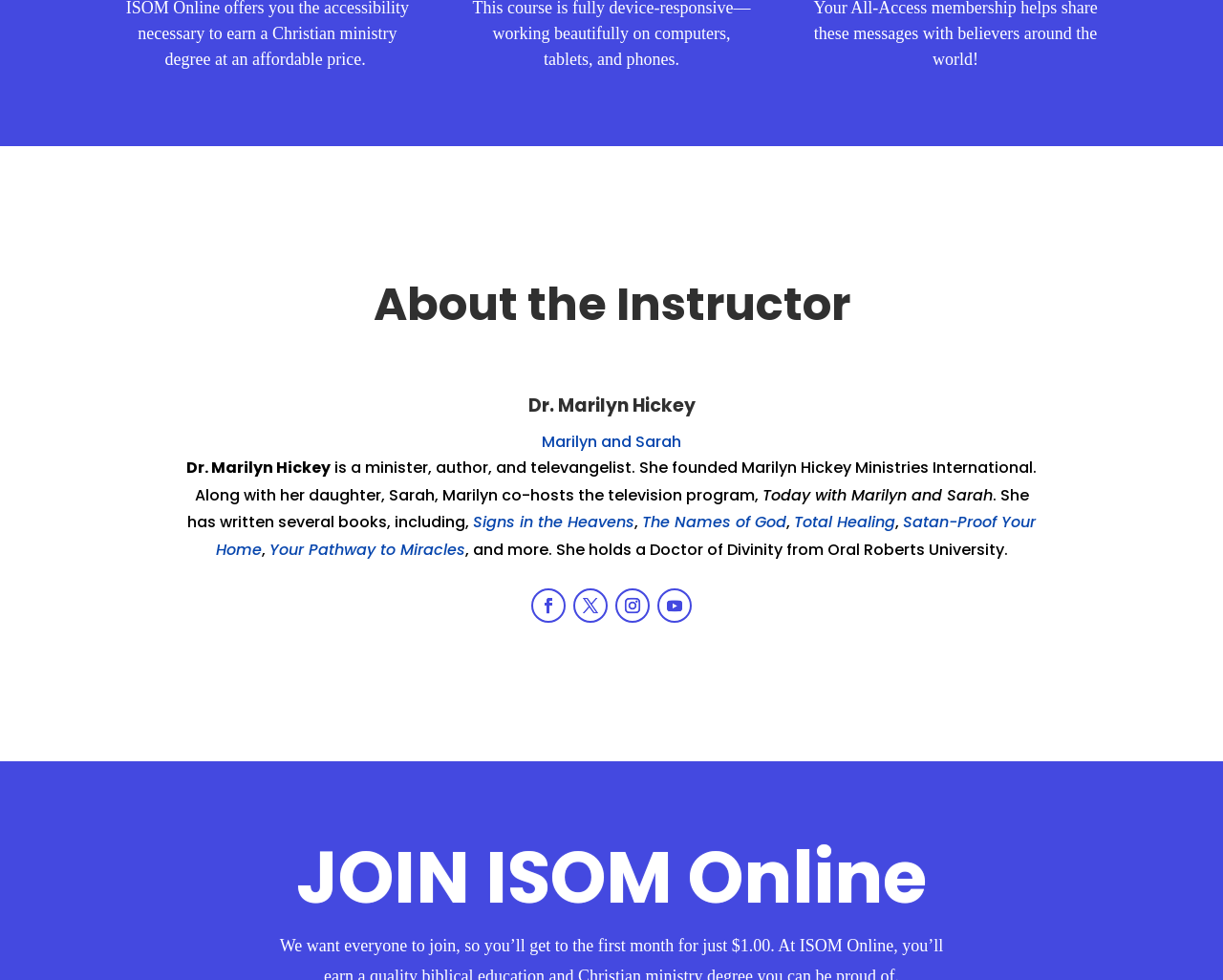Using floating point numbers between 0 and 1, provide the bounding box coordinates in the format (top-left x, top-left y, bottom-right x, bottom-right y). Locate the UI element described here: Neelix

None